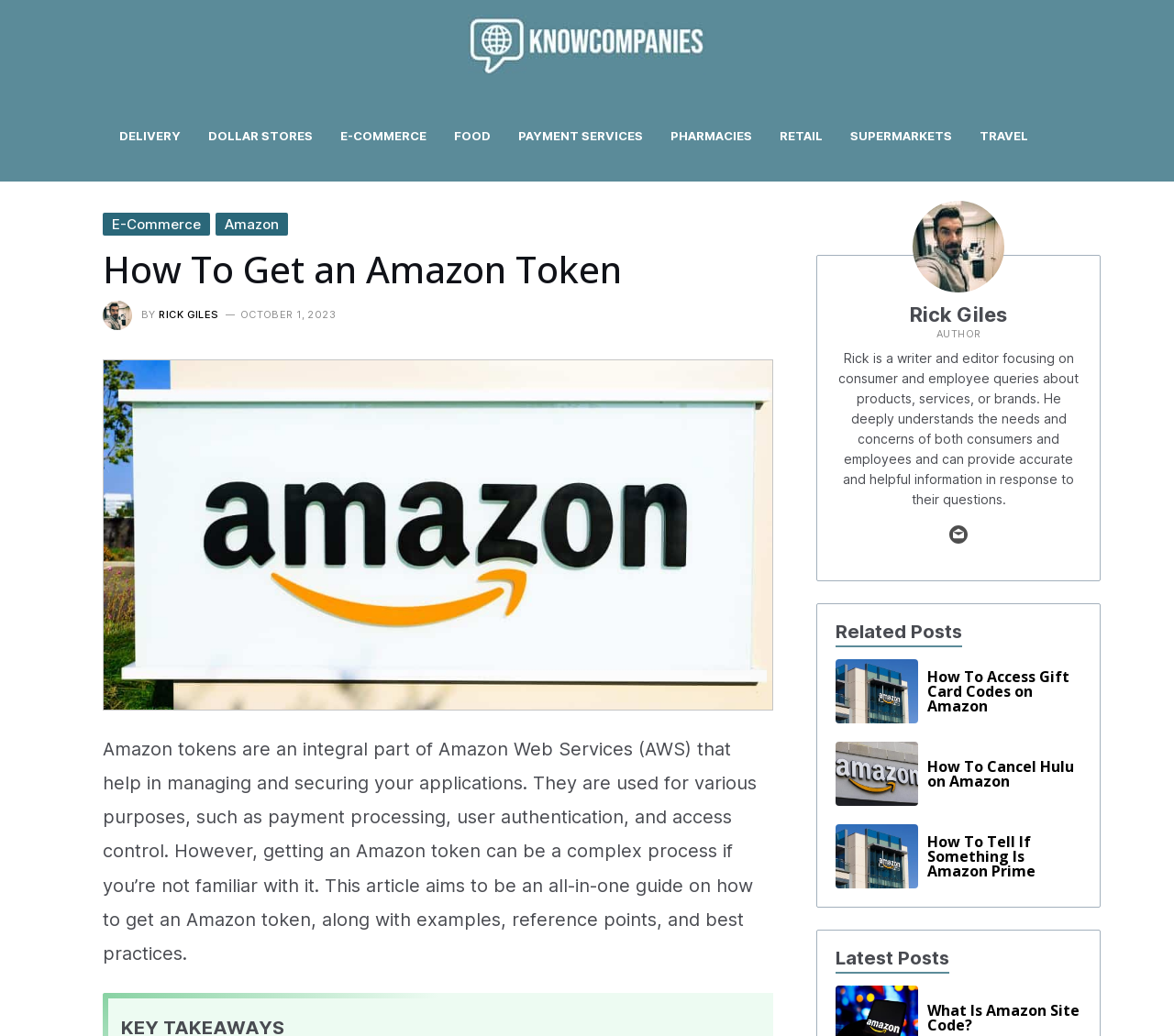Provide your answer in a single word or phrase: 
What is the topic of the article?

How to get an Amazon token